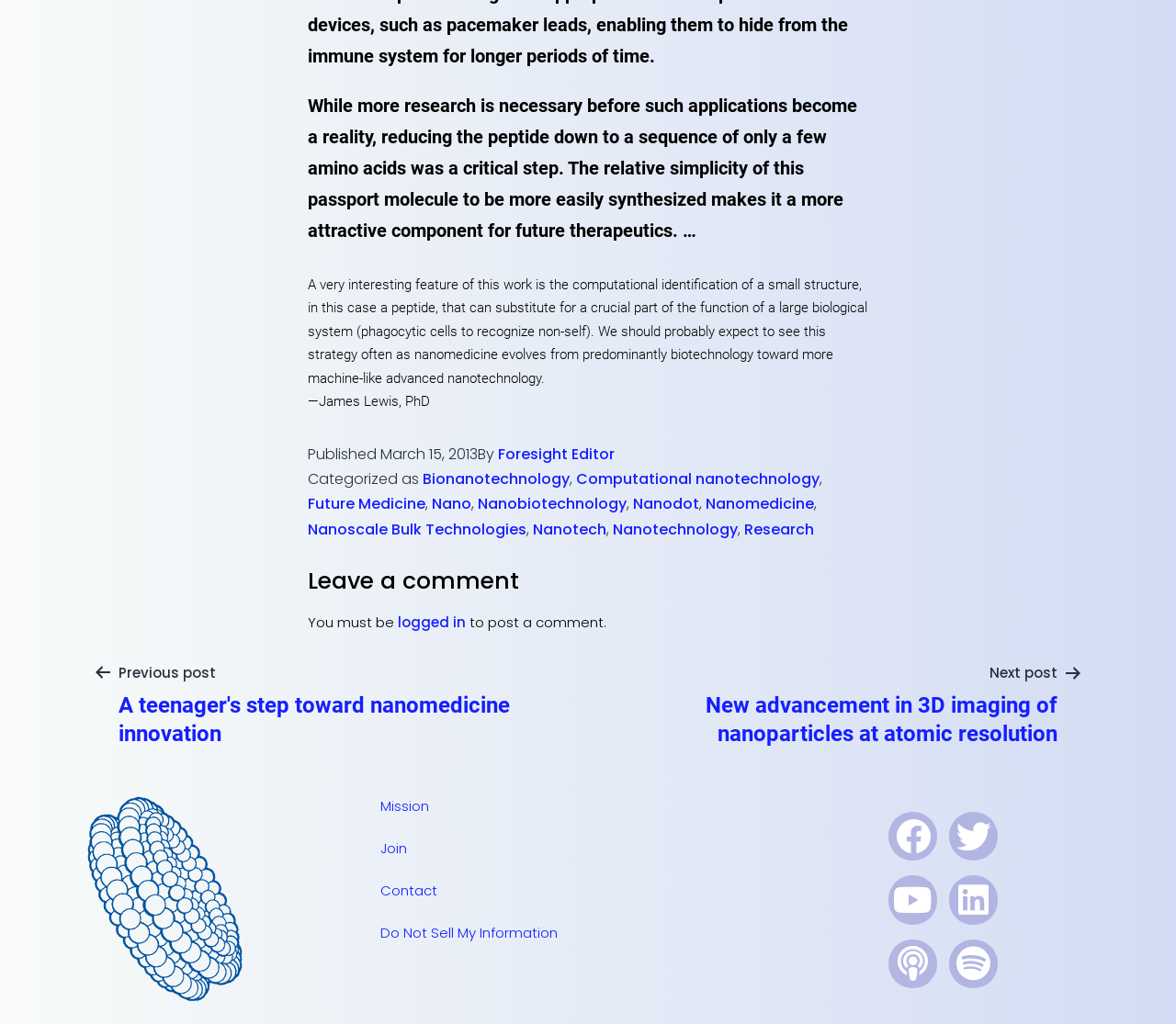What is the purpose of the 'Leave a comment' section?
Examine the image closely and answer the question with as much detail as possible.

The 'Leave a comment' section appears to be a feature that allows users to post comments or feedback on the article. However, it requires users to be logged in to post a comment, suggesting that the website may have a user authentication system in place.